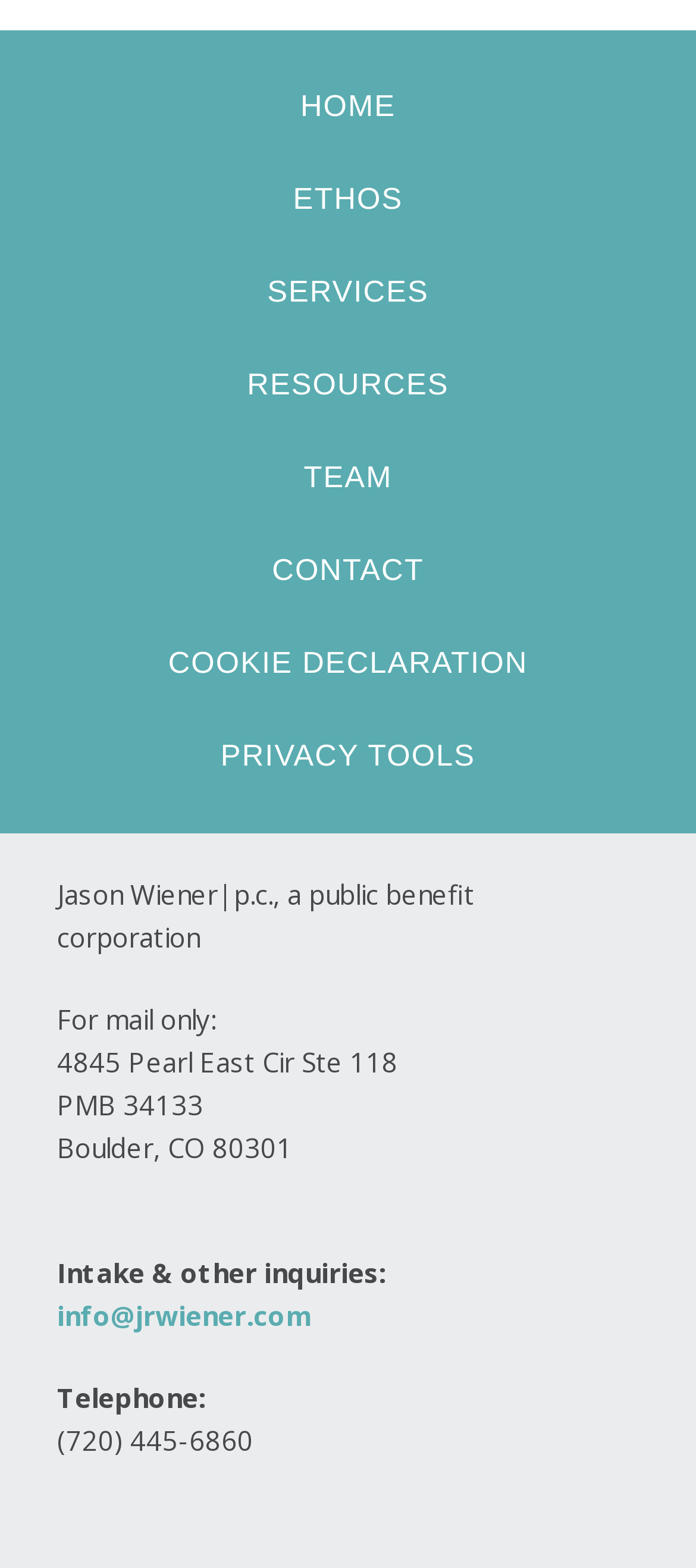What is the phone number of the company?
Using the visual information from the image, give a one-word or short-phrase answer.

(720) 445-6860